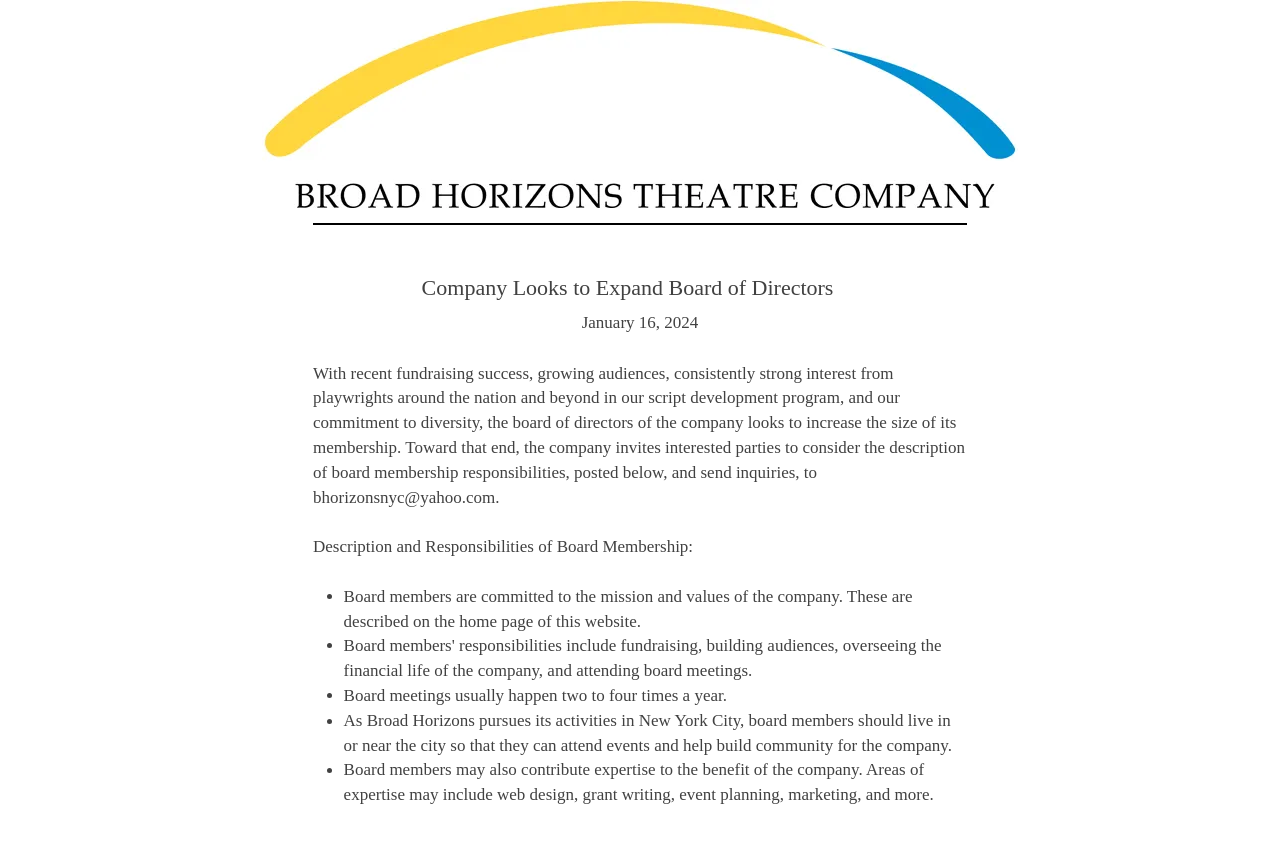Using the description: "bhorizonsnyc@yahoo.com", determine the UI element's bounding box coordinates. Ensure the coordinates are in the format of four float numbers between 0 and 1, i.e., [left, top, right, bottom].

[0.245, 0.57, 0.387, 0.592]